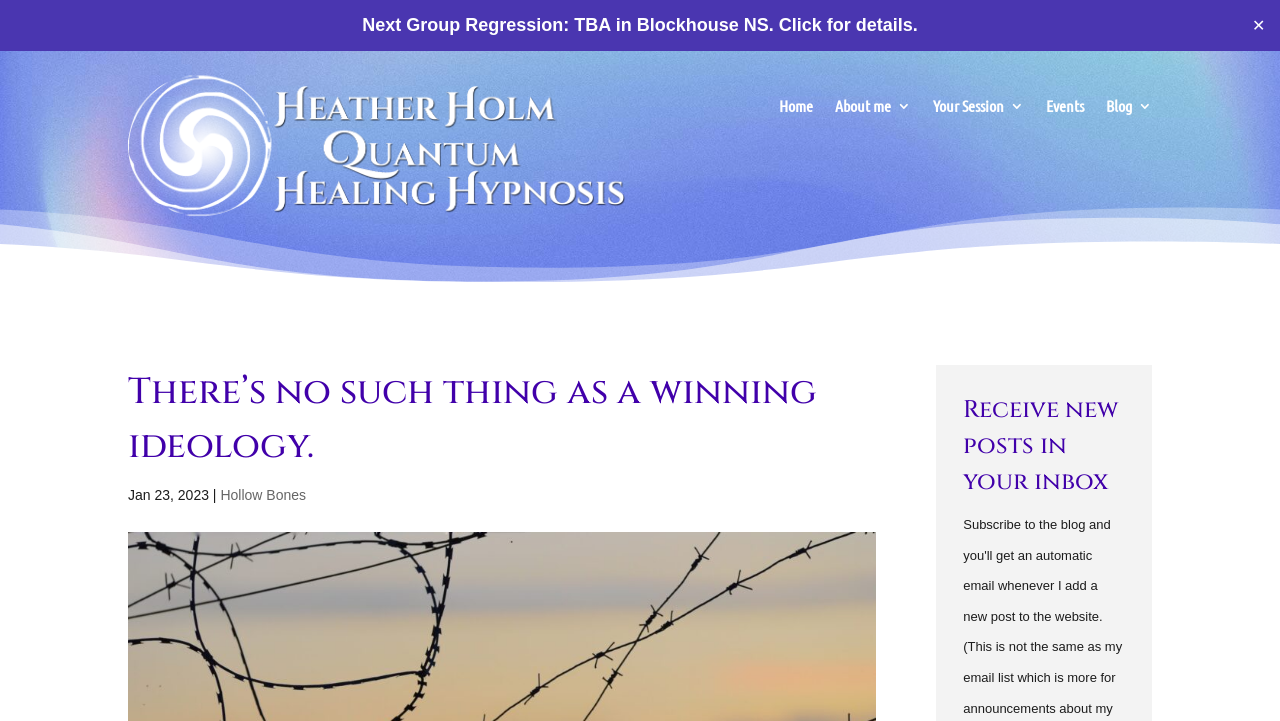Please answer the following question using a single word or phrase: 
What is the logo of the website?

Heather Holm Quantum Healing Hypnosis